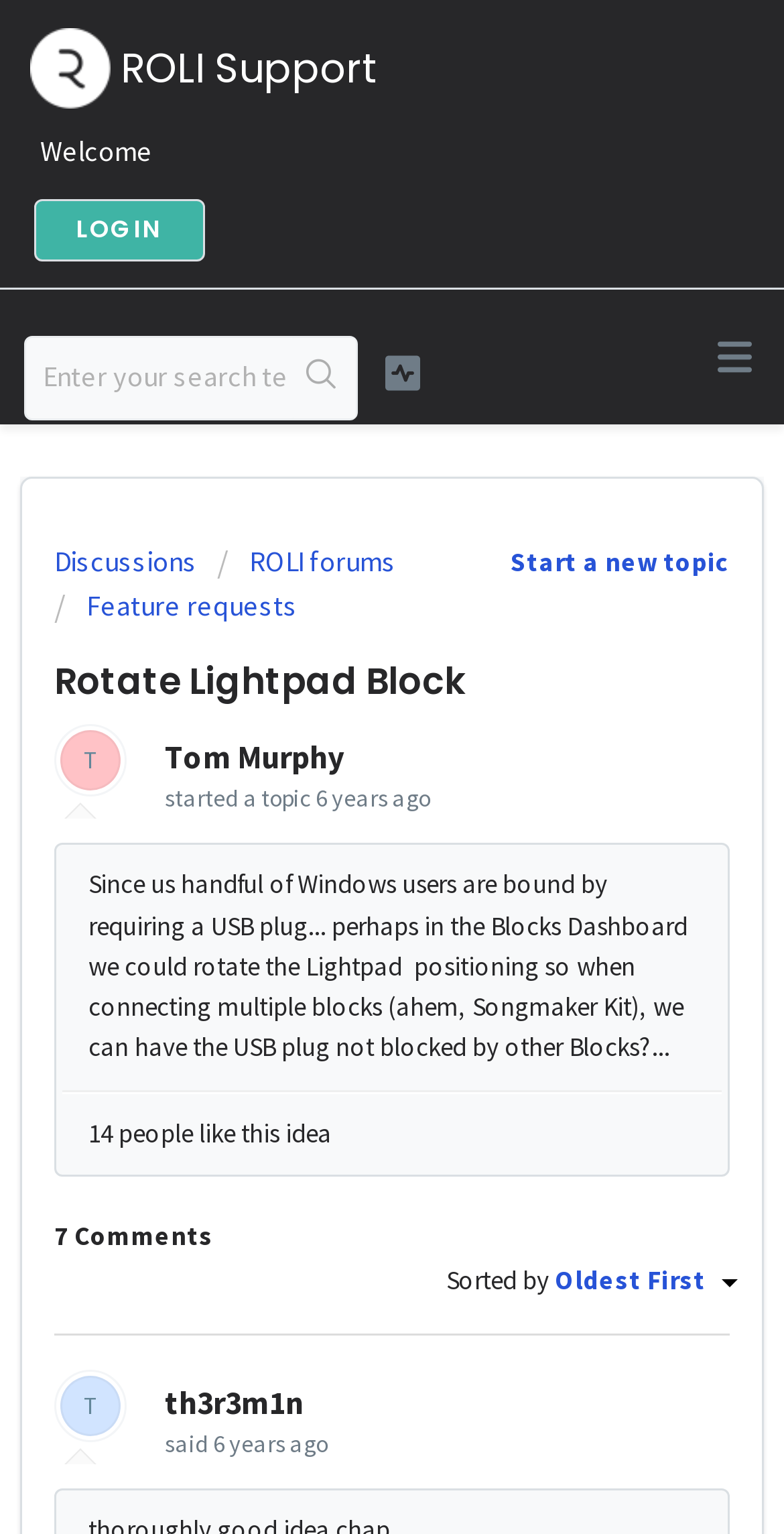Find the bounding box coordinates of the clickable region needed to perform the following instruction: "Click the LOGIN button". The coordinates should be provided as four float numbers between 0 and 1, i.e., [left, top, right, bottom].

[0.044, 0.13, 0.26, 0.17]